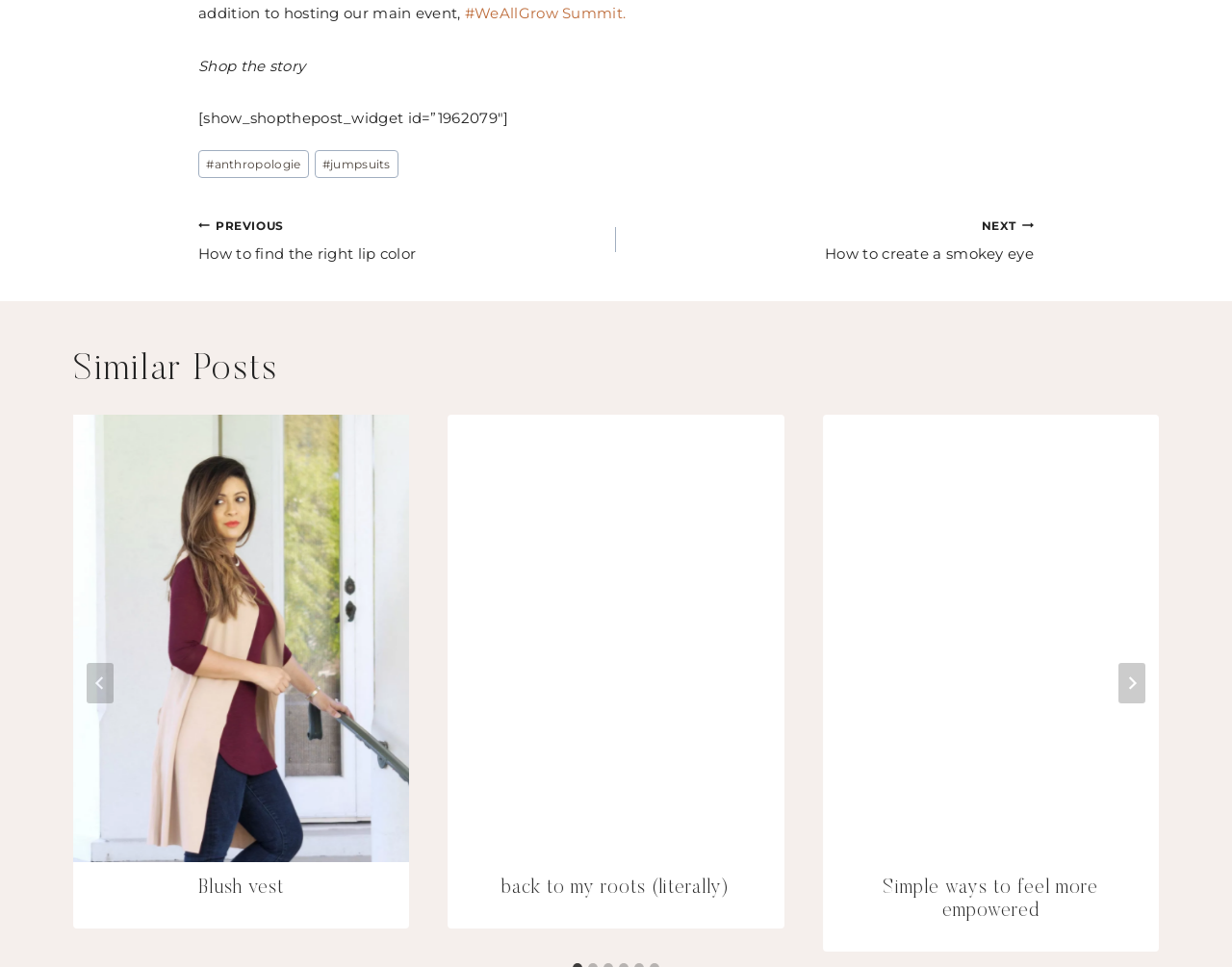Locate the bounding box coordinates of the area that needs to be clicked to fulfill the following instruction: "Read the 'Simple ways to feel more empowered' post". The coordinates should be in the format of four float numbers between 0 and 1, namely [left, top, right, bottom].

[0.668, 0.429, 0.941, 0.891]